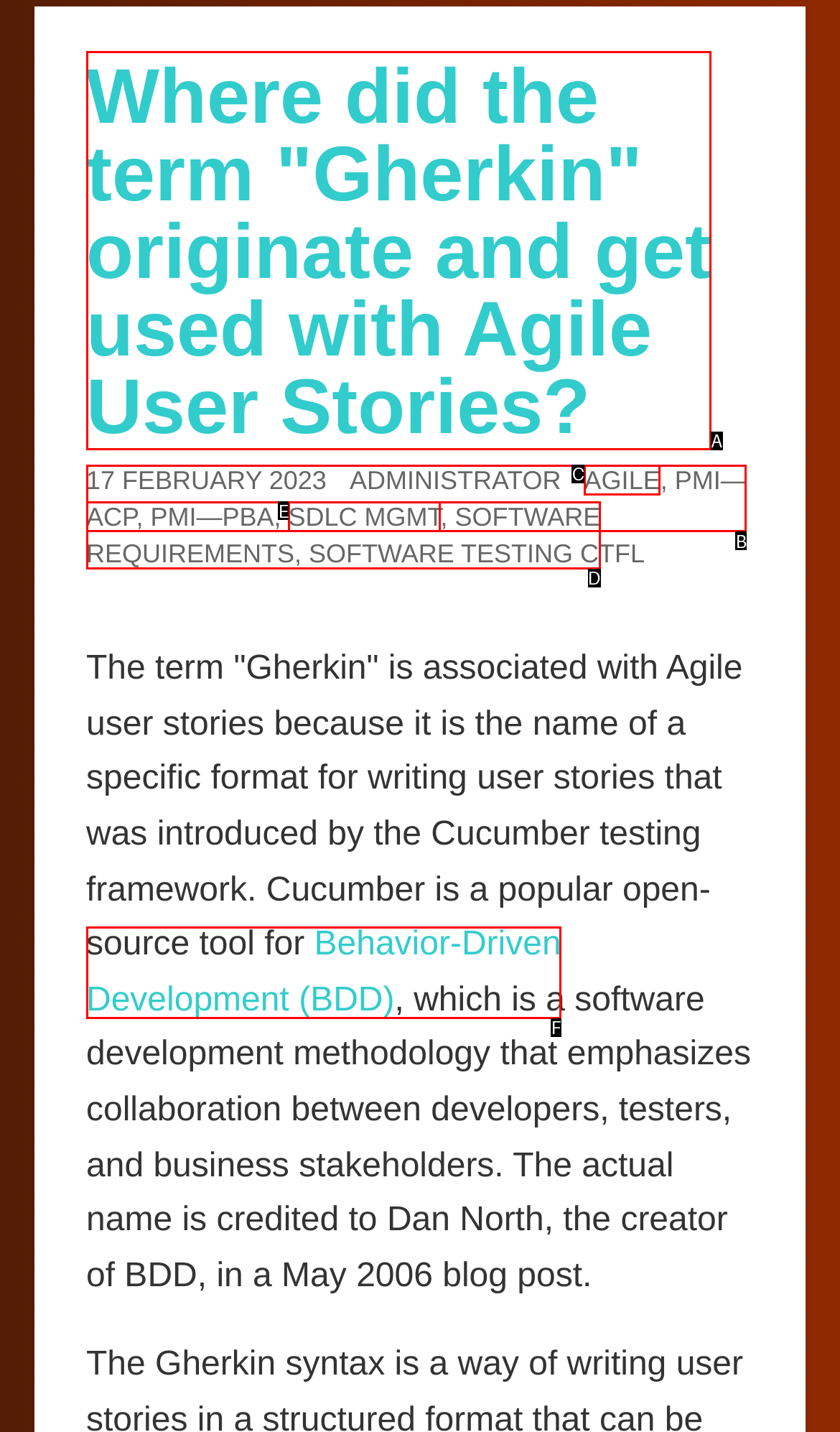Identify which HTML element matches the description: Behavior-Driven Development (BDD)
Provide your answer in the form of the letter of the correct option from the listed choices.

F